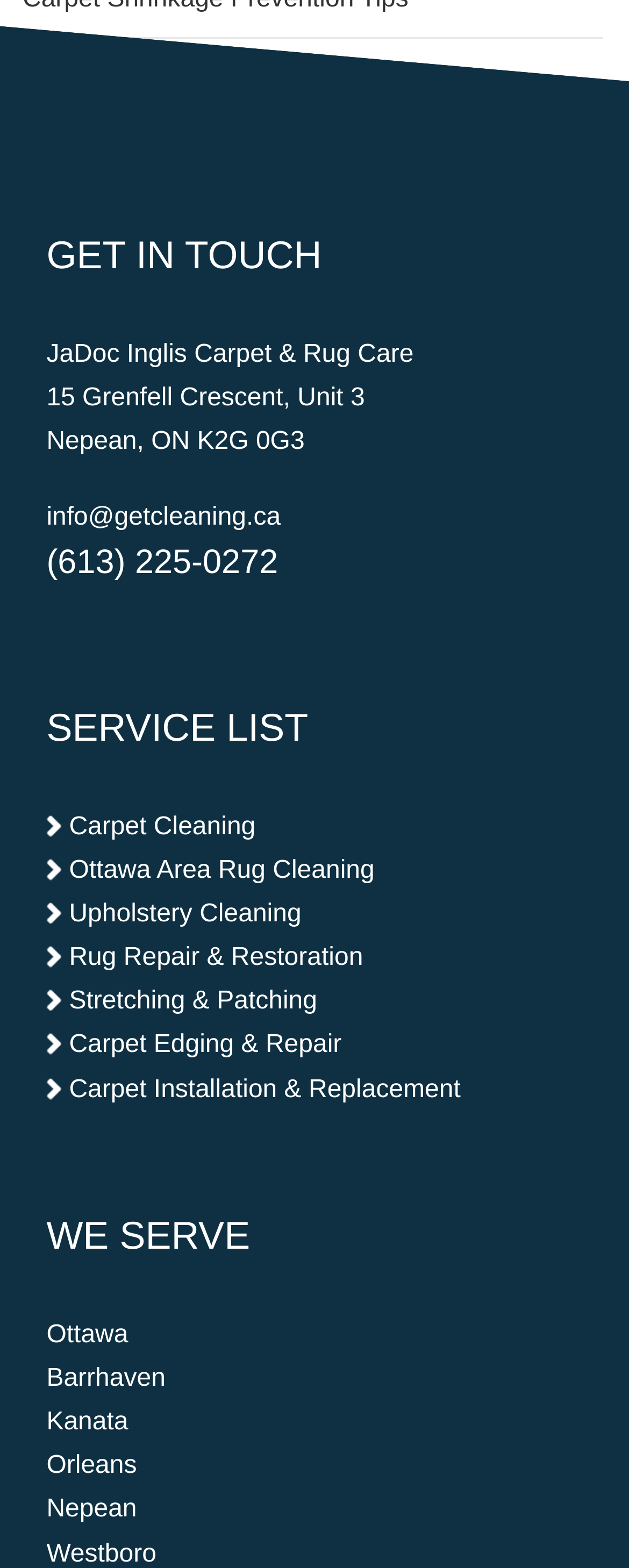Respond to the question below with a single word or phrase: What is the address?

15 Grenfell Crescent, Unit 3, Nepean, ON K2G 0G3